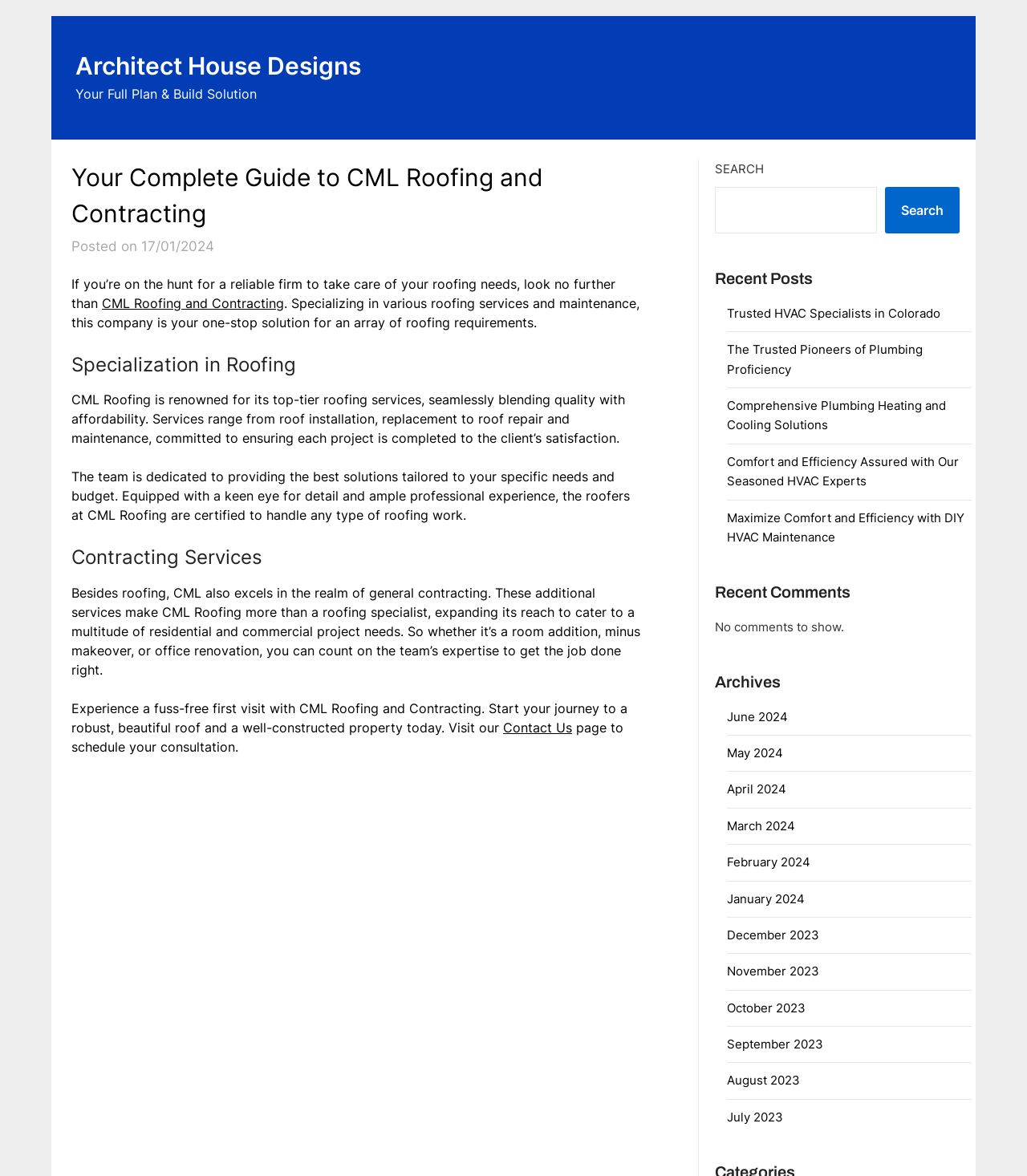Given the element description "Trusted HVAC Specialists in Colorado" in the screenshot, predict the bounding box coordinates of that UI element.

[0.708, 0.26, 0.916, 0.273]